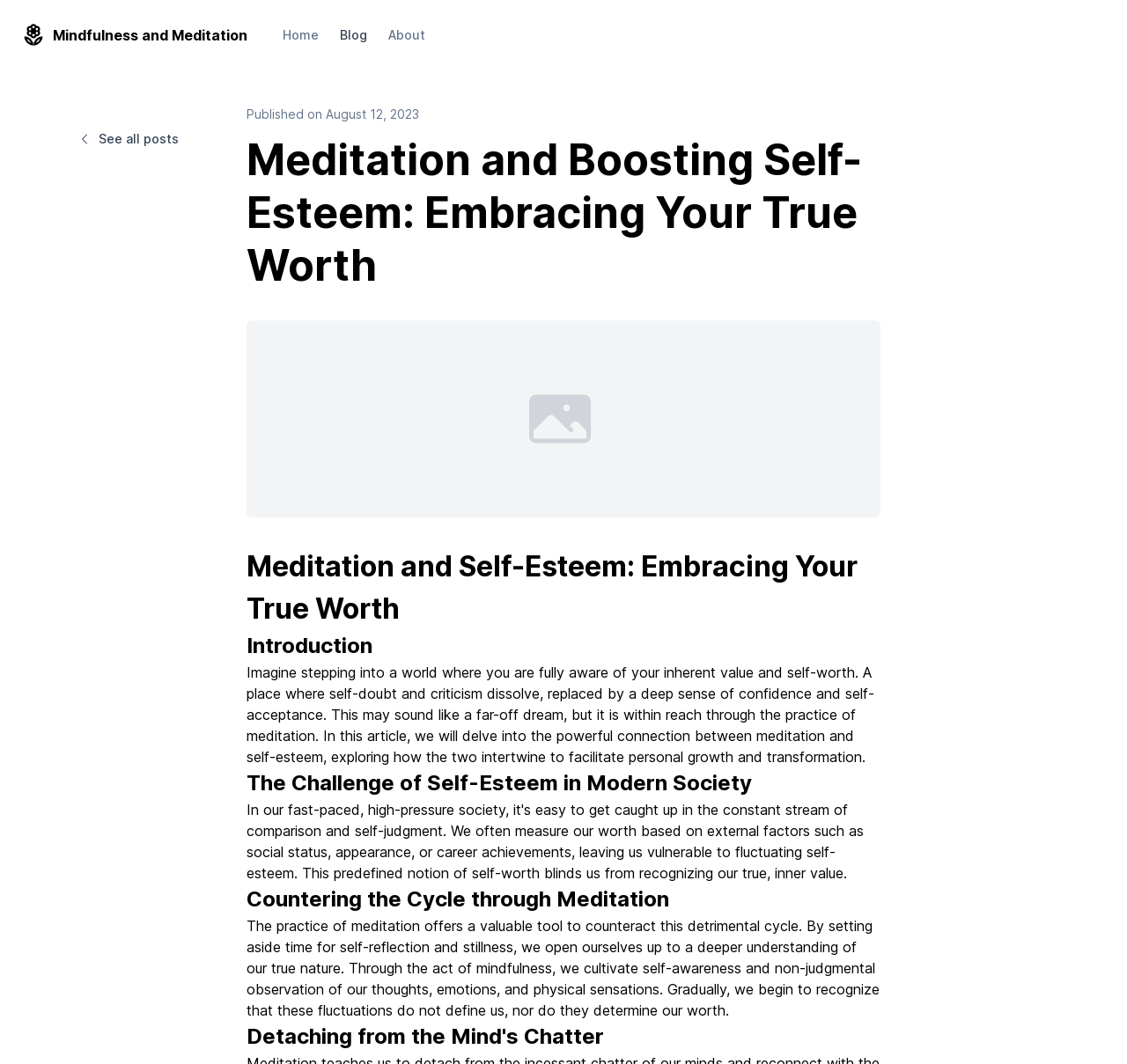Please use the details from the image to answer the following question comprehensively:
What is the date of publication of the article?

I found the answer by examining the time element on the webpage, which contains the text 'Published on August 12, 2023'. This indicates the date when the article was published.